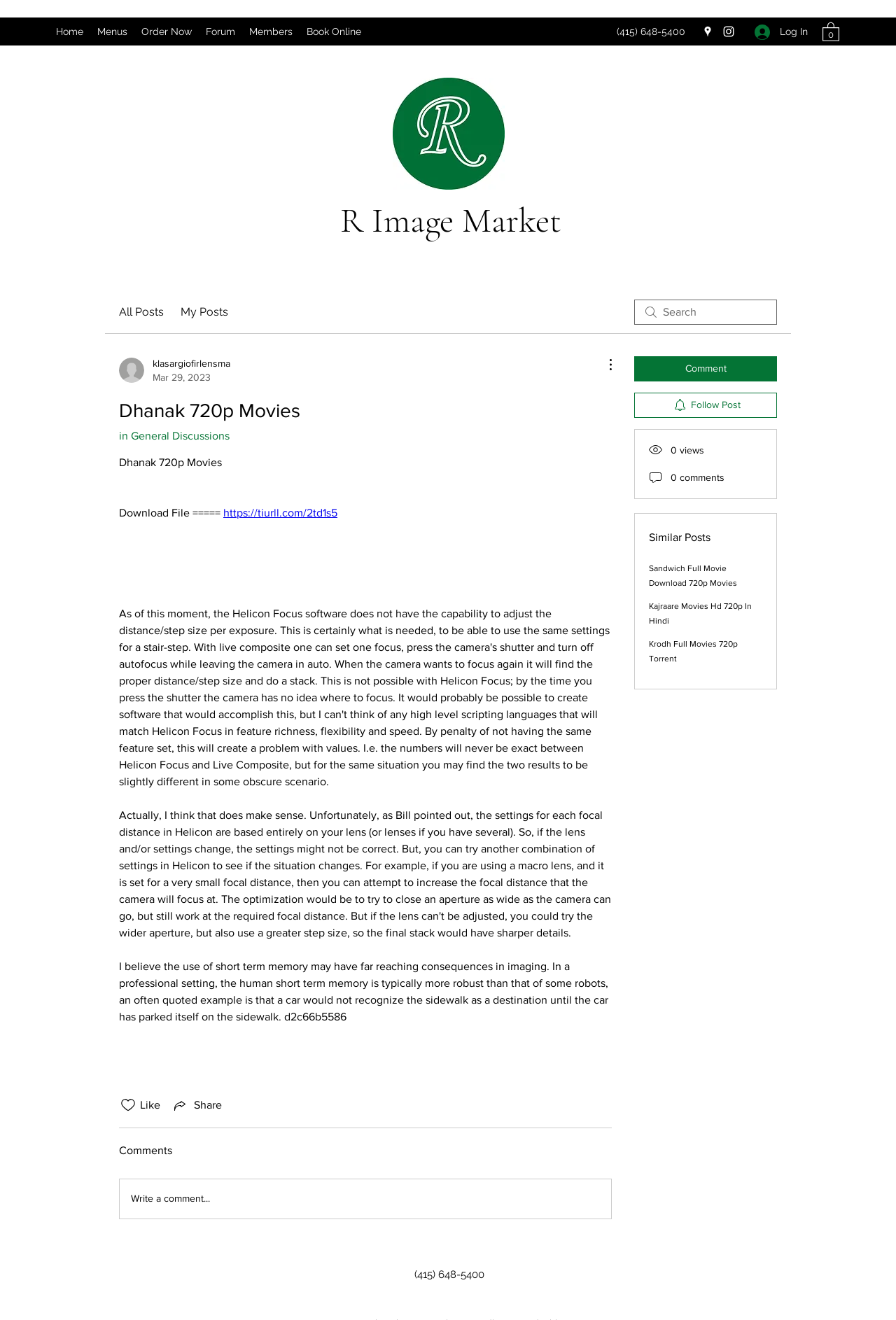Determine the bounding box coordinates for the region that must be clicked to execute the following instruction: "Click on the 'Home' link".

[0.055, 0.016, 0.101, 0.032]